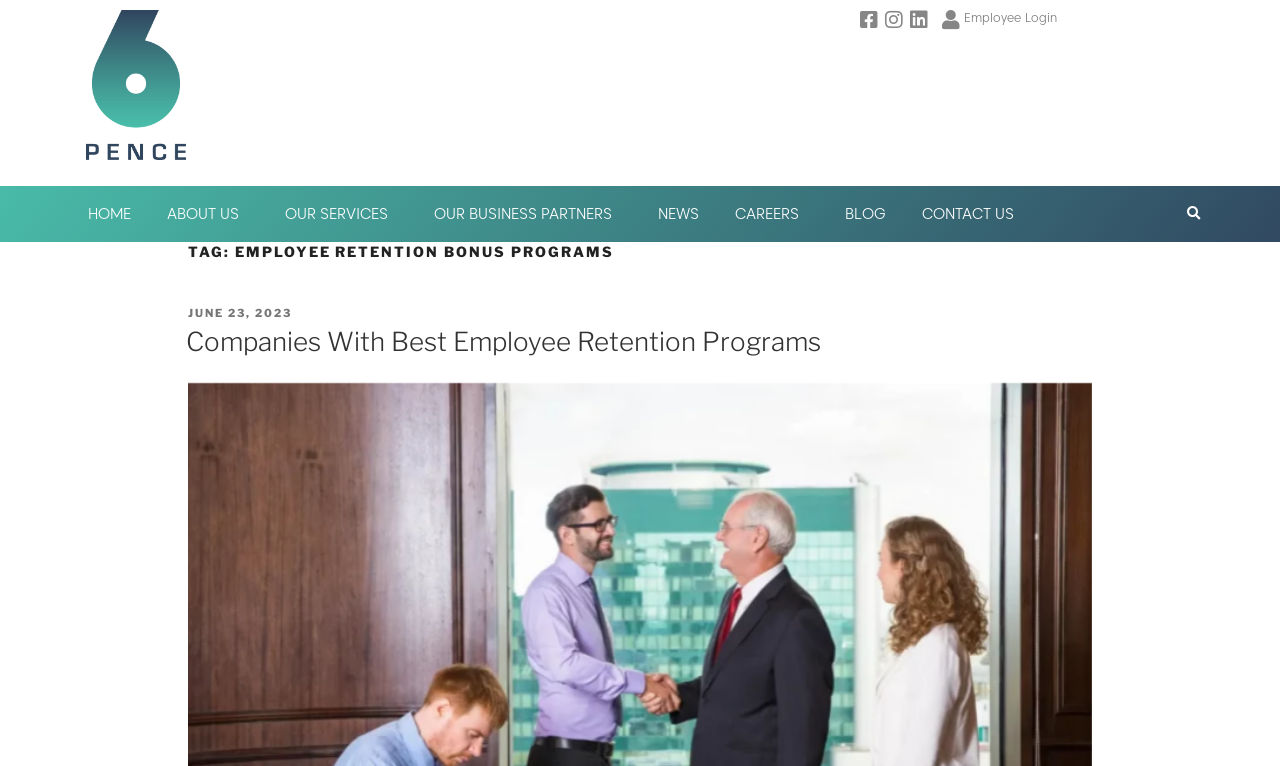Is the employee login link located at the top right corner?
Could you please answer the question thoroughly and with as much detail as possible?

I checked the bounding box coordinates of the employee login link and found that it is located at the top right corner of the webpage, with x1 and y1 coordinates being 0.735 and 0.013, respectively.